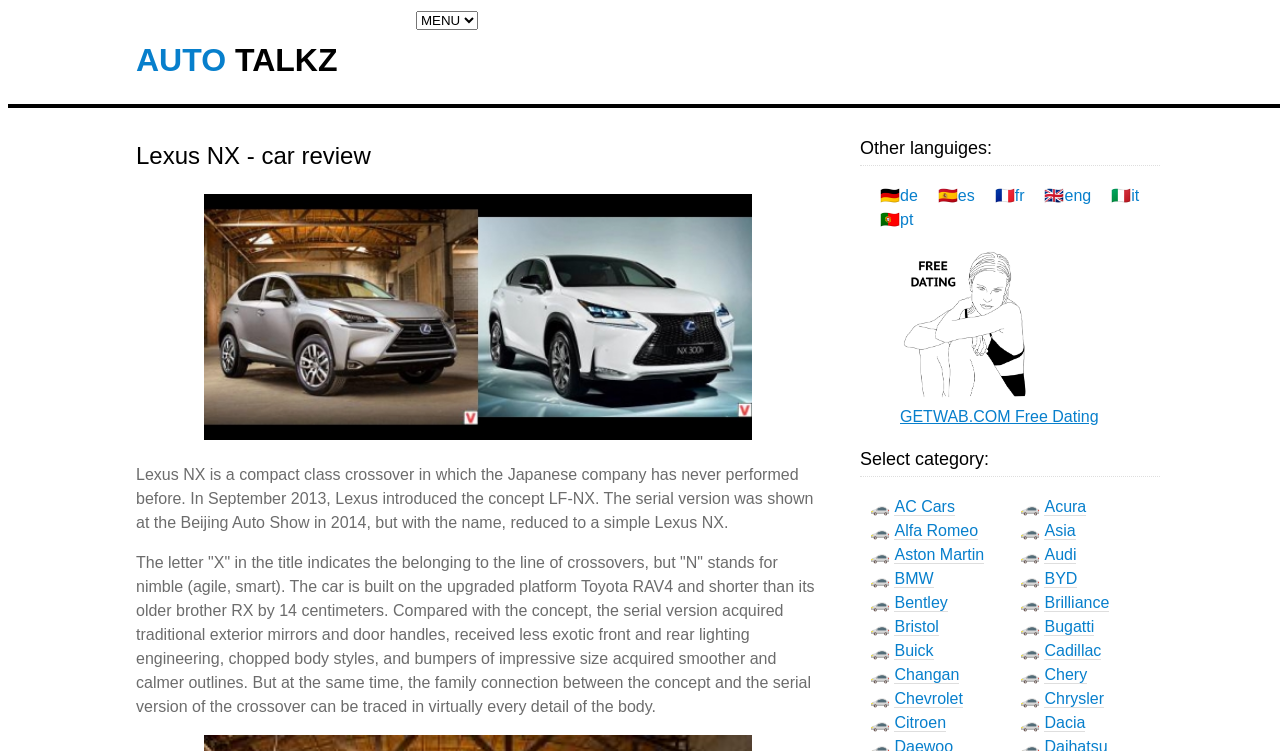Identify the bounding box for the UI element specified in this description: "Seo services". The coordinates must be four float numbers between 0 and 1, formatted as [left, top, right, bottom].

None